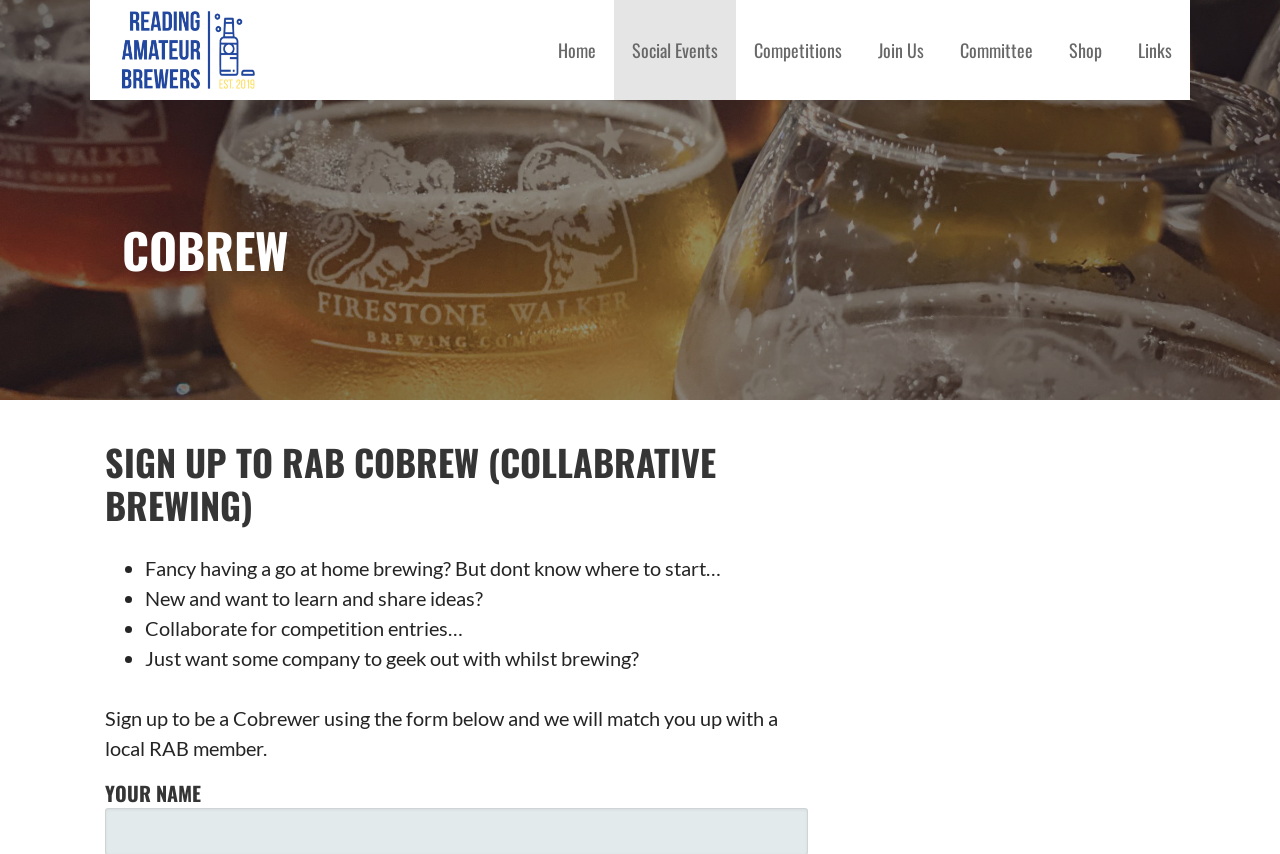Please find the bounding box coordinates (top-left x, top-left y, bottom-right x, bottom-right y) in the screenshot for the UI element described as follows: Reading Amateur Brewers

[0.106, 0.114, 0.309, 0.156]